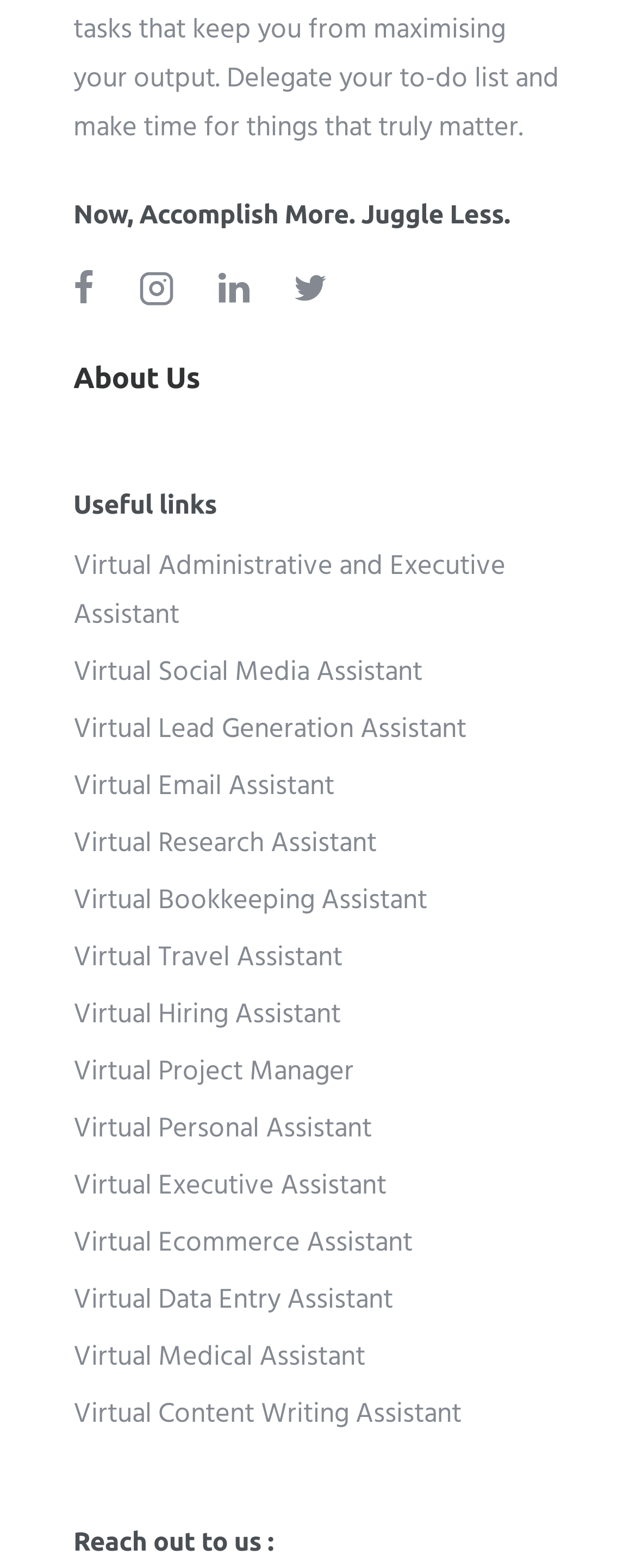Highlight the bounding box coordinates of the element you need to click to perform the following instruction: "View Virtual Administrative and Executive Assistant."

[0.115, 0.348, 0.795, 0.407]